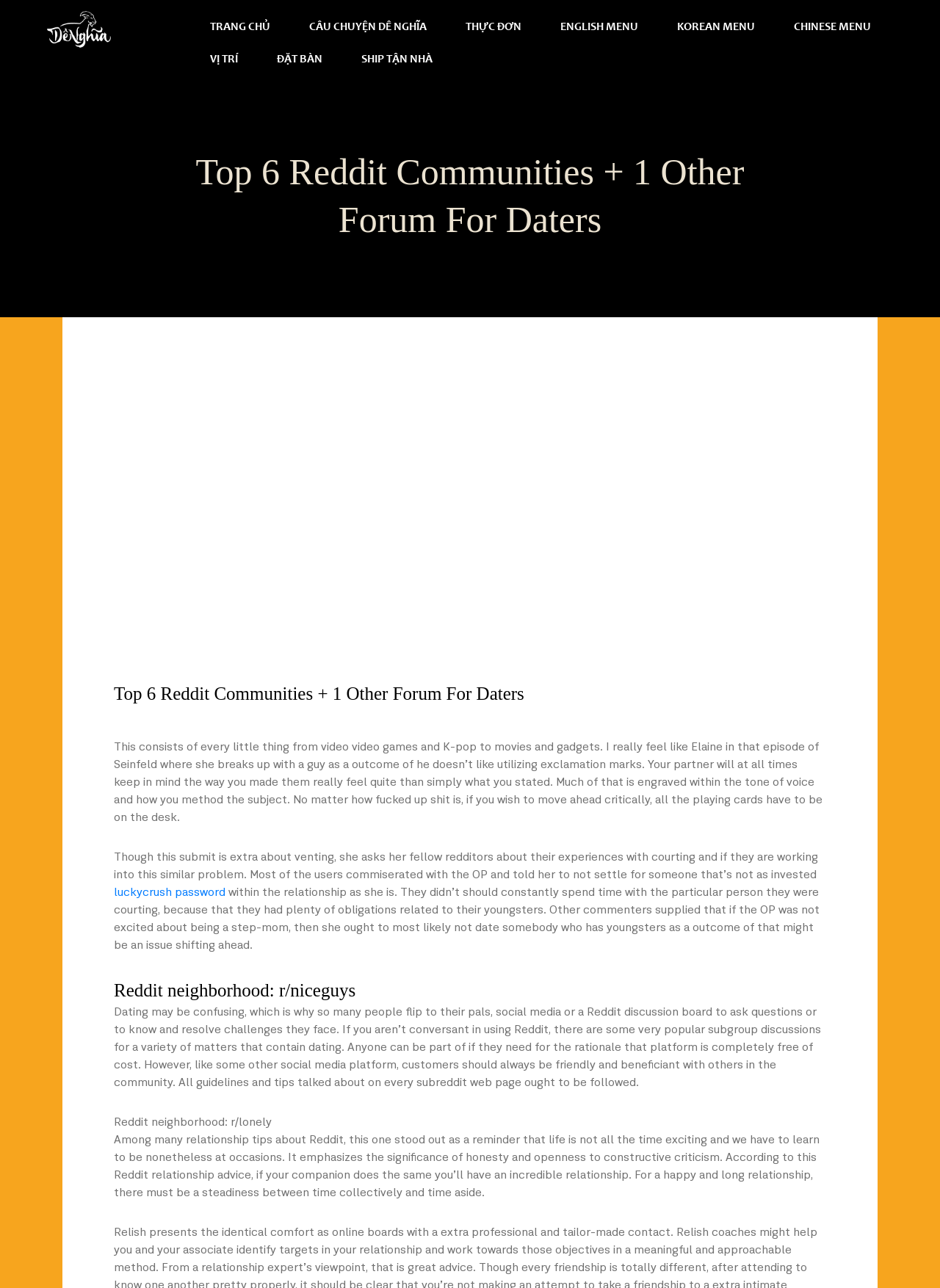What is the main topic of this webpage?
Answer the question with a detailed and thorough explanation.

Based on the content of the webpage, it appears to be discussing various aspects of dating, including Reddit communities and forums for daters, as well as sharing experiences and advice on dating.